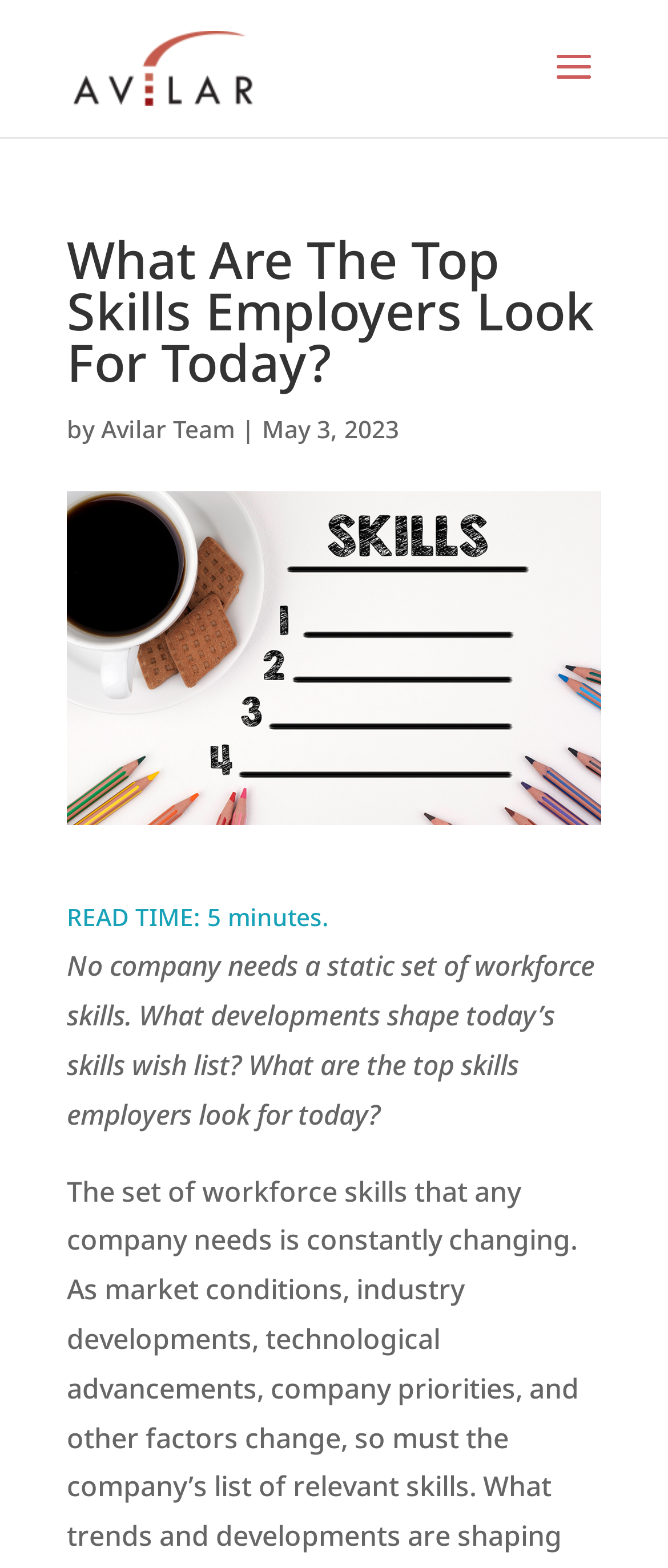Predict the bounding box coordinates for the UI element described as: "Avilar Team". The coordinates should be four float numbers between 0 and 1, presented as [left, top, right, bottom].

[0.151, 0.263, 0.351, 0.284]